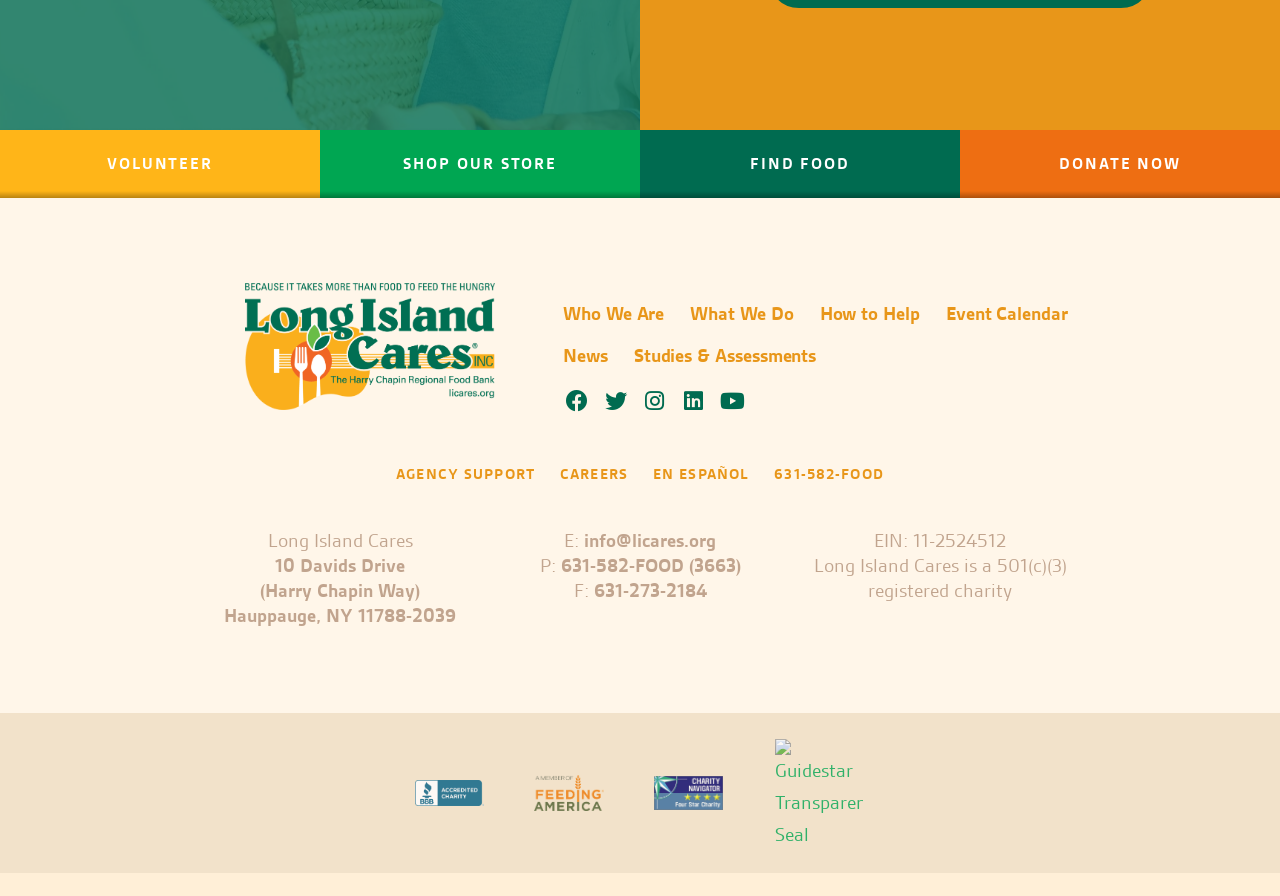What is the phone number to contact the food bank?
Please utilize the information in the image to give a detailed response to the question.

I found the answer by looking at the link '631-582-FOOD (3663)' which is located at the bottom of the webpage, next to the email address.